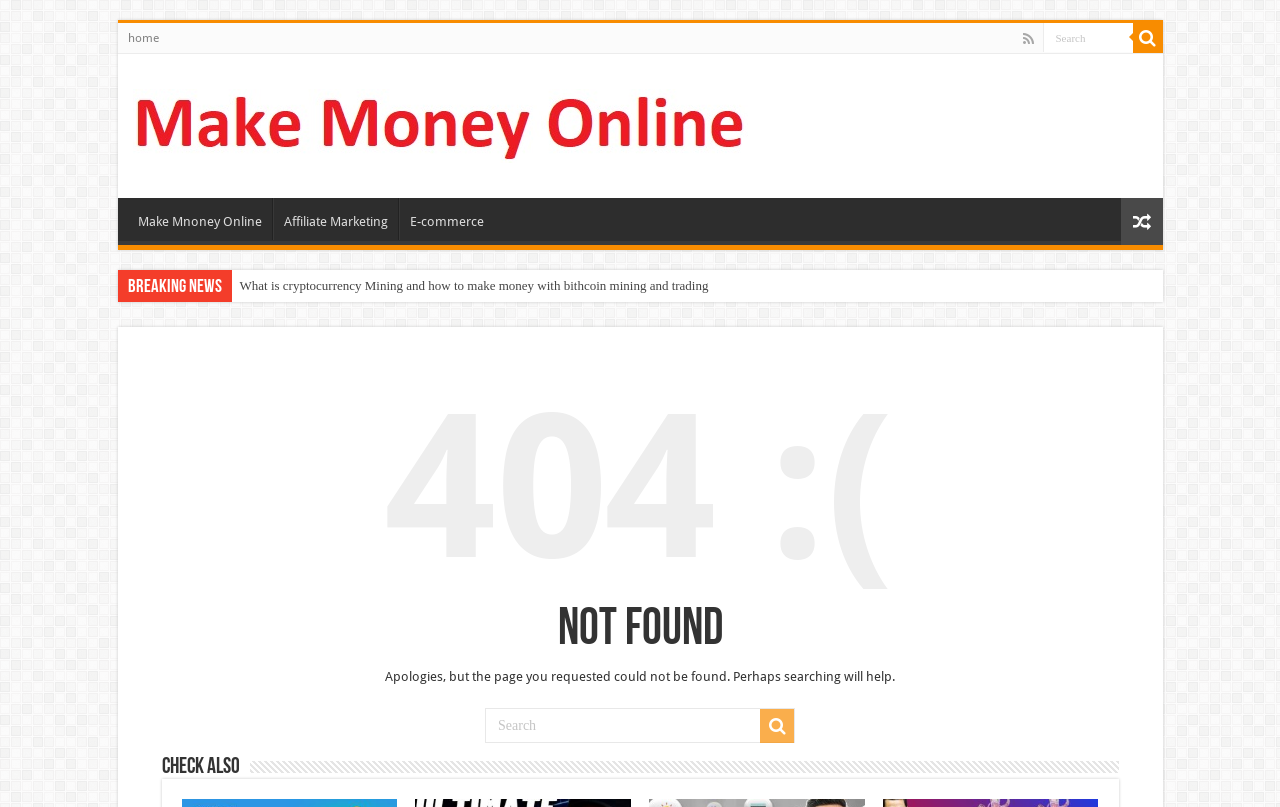Provide a brief response in the form of a single word or phrase:
How many search boxes are there on the page?

2